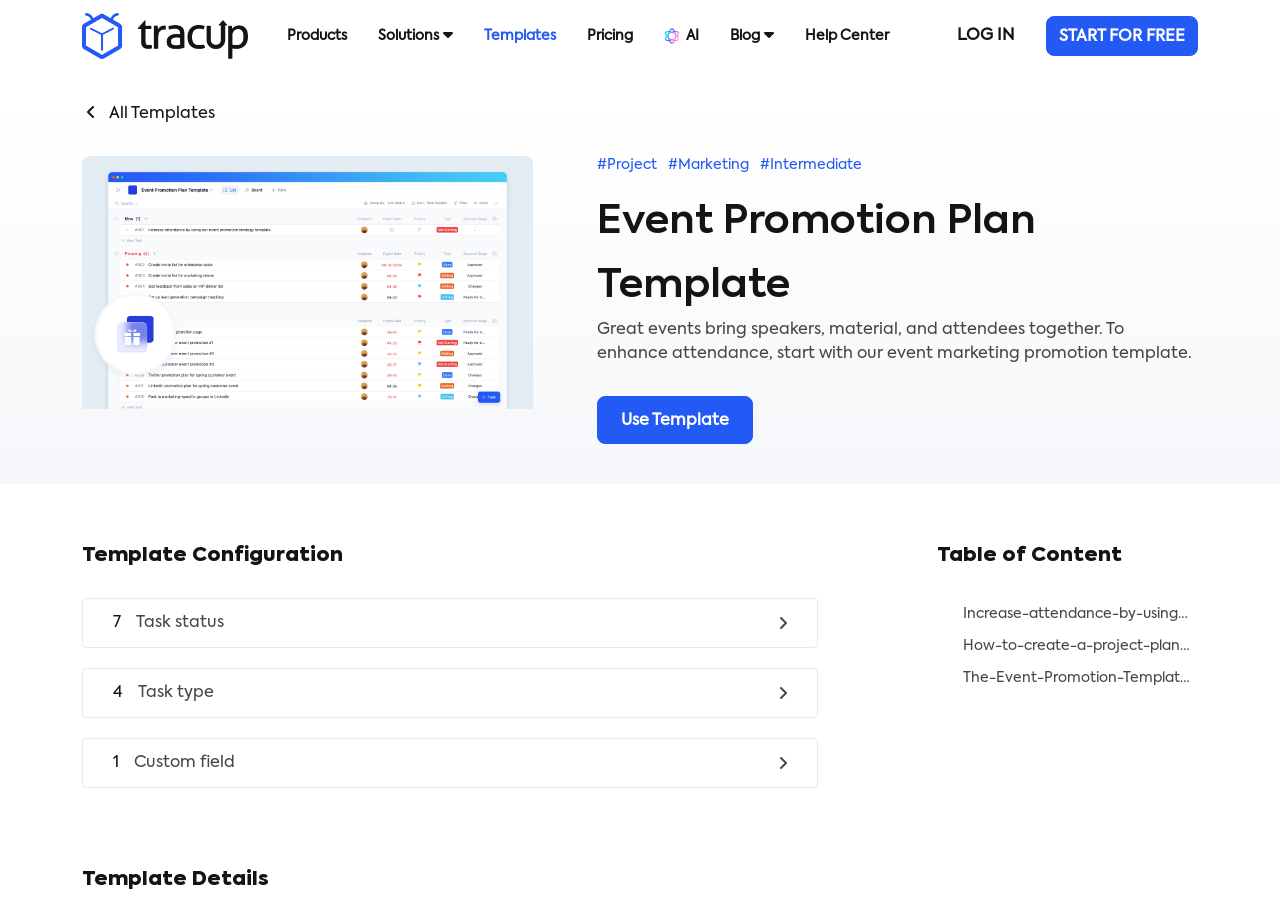Give a full account of the webpage's elements and their arrangement.

This webpage is about an event promotion plan template, with a focus on helping users create a successful workplace event. At the top, there is a navigation menu with links to "Products", "Solutions", "Templates", "Pricing", "AI", "Blog", and "Help Center". To the right of the navigation menu, there are two buttons: "LOG IN" and "START FOR FREE".

Below the navigation menu, there is a section with a heading "Event Promotion Plan Template" and a brief description of the template's purpose. This section also includes a call-to-action button "Use Template" and an image.

To the left of the template description, there is a sidebar with a heading "All Templates" and an image. Below the sidebar, there are three tags: "#Project", "#Marketing", and "#Intermediate".

The main content of the webpage is divided into three sections. The first section is about the template configuration, with a heading "Template Configuration" and several static text elements describing the template's features, such as task status, task type, and custom fields.

The second section is a table of content, with a heading "Table of Content" and three links to related articles, each with a brief description and an accompanying image. The links are "Increase attendance by using our event promotion strategy template", "How to create a project plan template", and "The Event Promotion Template Default".

Throughout the webpage, there are several images, including a logo at the top left corner, an image in the sidebar, and images accompanying the links in the table of content section. Overall, the webpage is well-organized and easy to navigate, with clear headings and concise text.